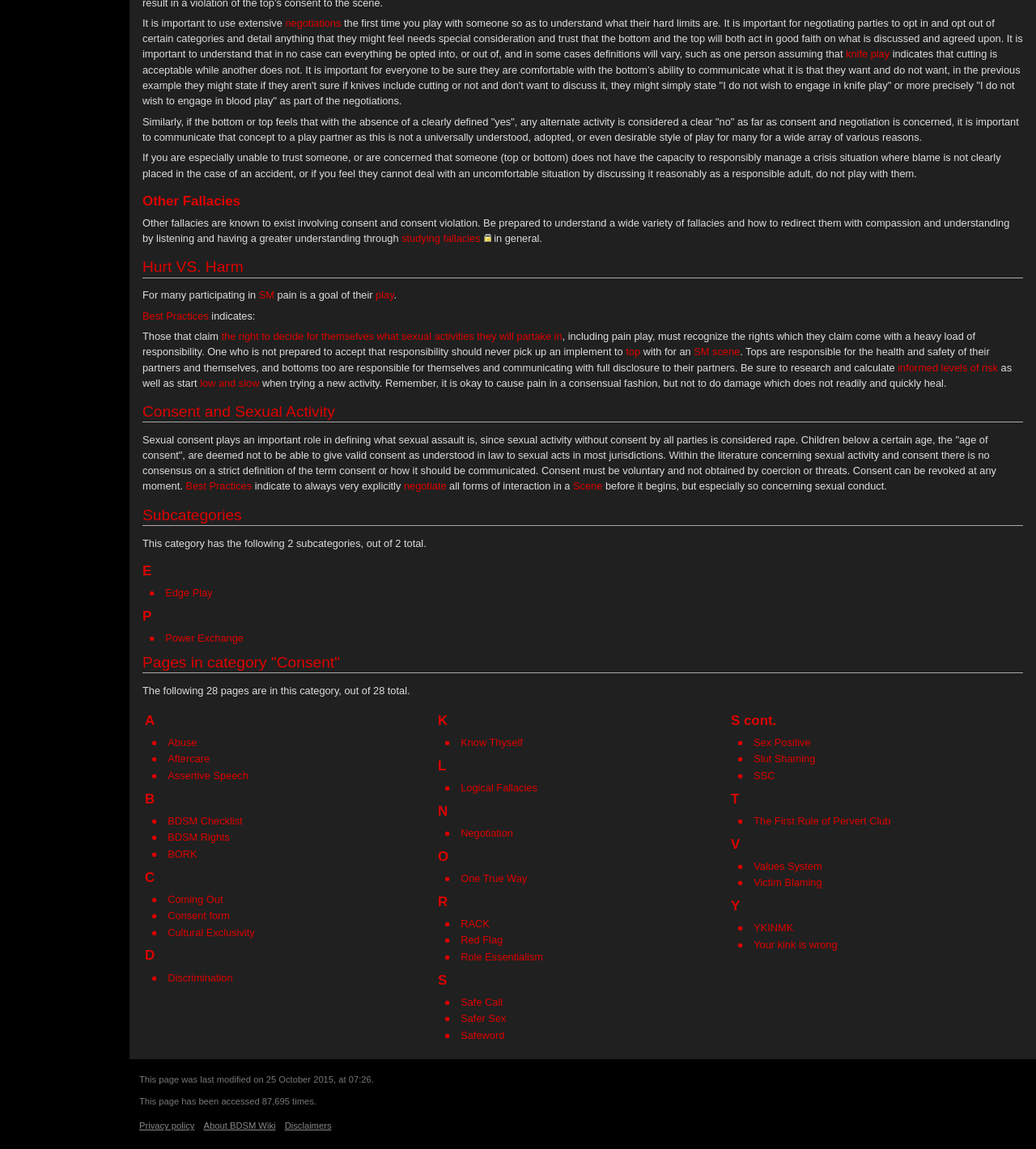Please locate the bounding box coordinates for the element that should be clicked to achieve the following instruction: "explore the subcategory 'Edge Play'". Ensure the coordinates are given as four float numbers between 0 and 1, i.e., [left, top, right, bottom].

[0.16, 0.51, 0.205, 0.521]